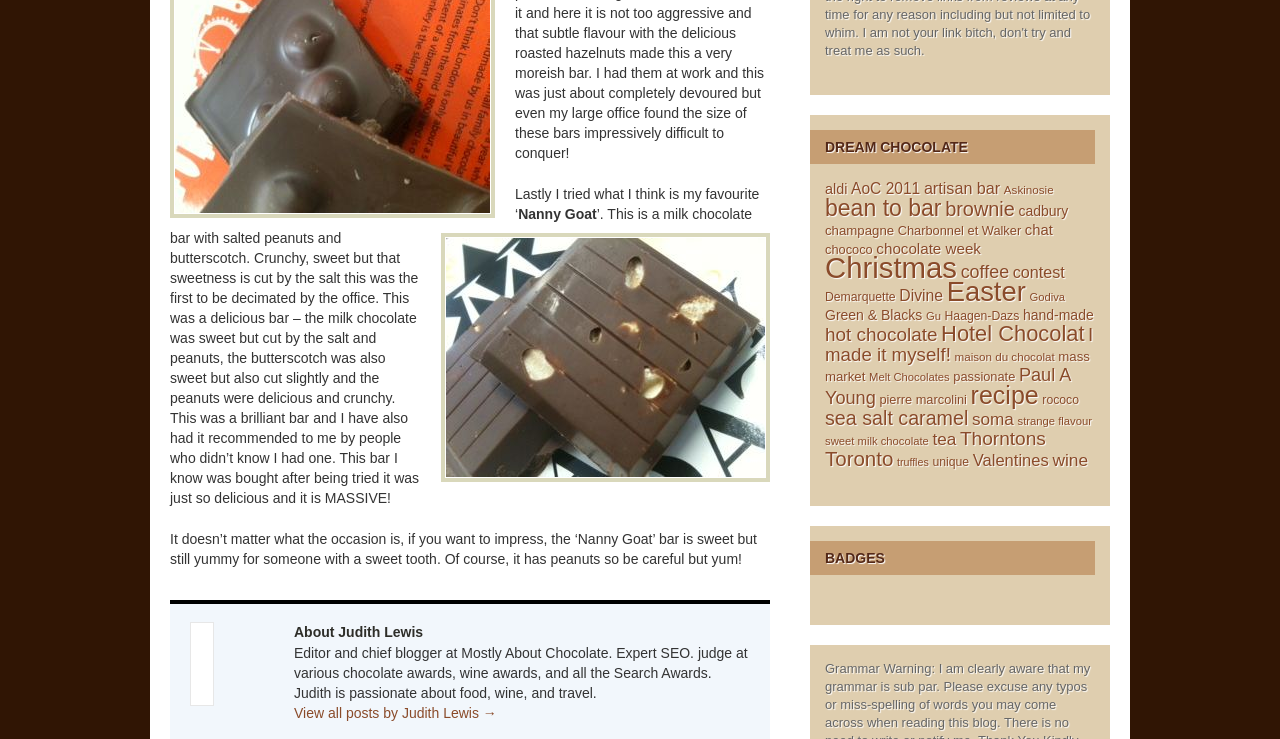Based on the element description "sea salt caramel", predict the bounding box coordinates of the UI element.

[0.645, 0.551, 0.757, 0.581]